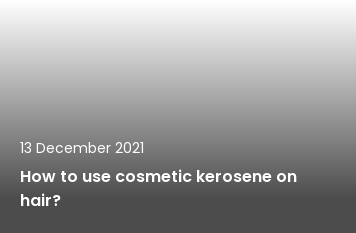From the image, can you give a detailed response to the question below:
What is the date of the article?

The date of the article is elegantly positioned below the title, providing context for the content it accompanies. The date is '13 December 2021', which suggests when the article was published or last updated.